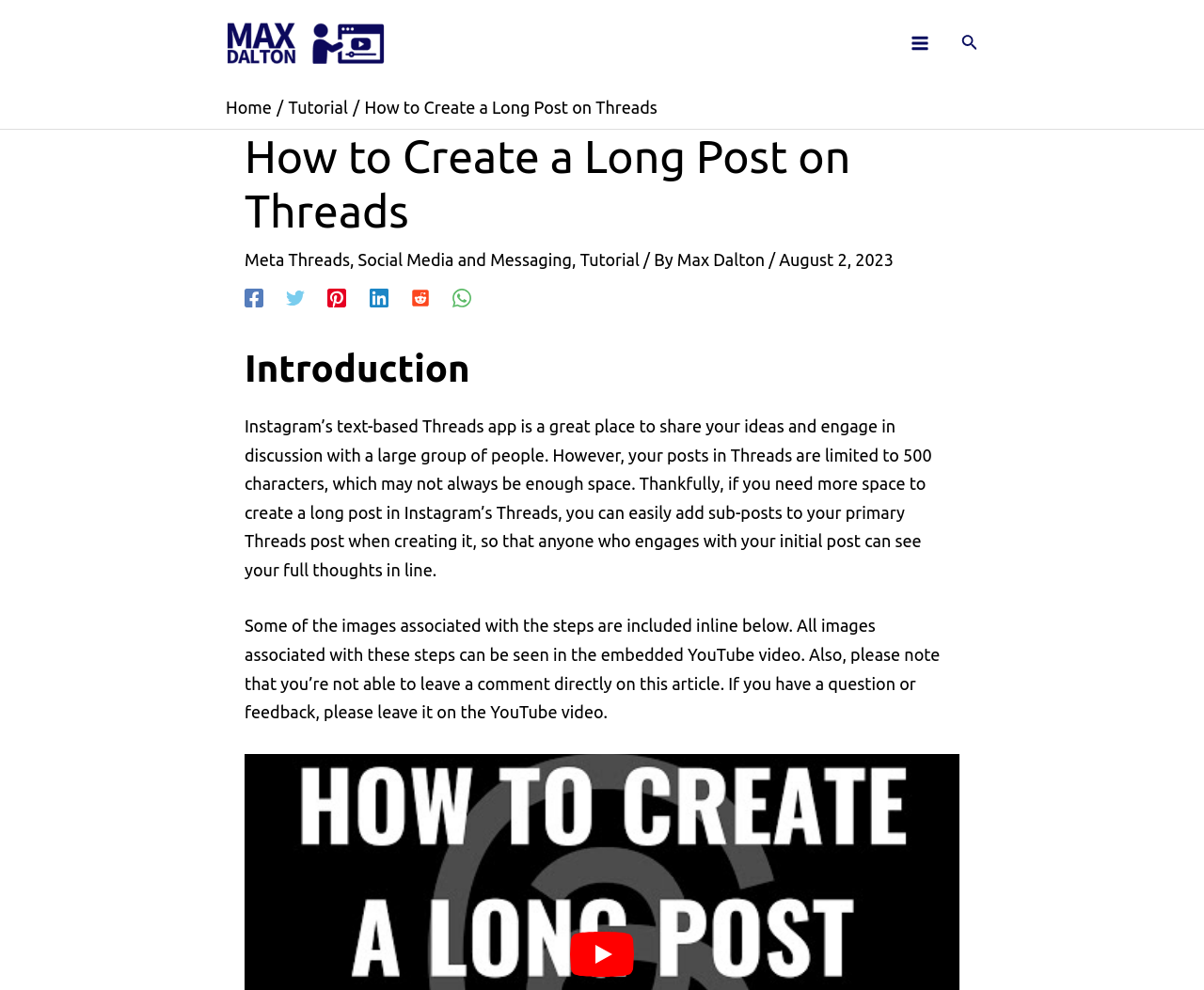Create an in-depth description of the webpage, covering main sections.

This webpage is about a tutorial on how to create a long post on Instagram's Threads app. At the top left, there is a link to "Max Dalton Tutorials" accompanied by an image. On the top right, there is a main menu button and a search icon link, both accompanied by images.

Below the top section, there is a navigation bar with breadcrumbs, consisting of links to "Home", "Tutorial", and the current page "How to Create a Long Post on Threads". The title of the page "How to Create a Long Post on Threads" is displayed prominently, followed by a header section that includes links to related topics, such as "Meta Threads", "Social Media and Messaging", and the author's name "Max Dalton".

The main content of the page is divided into sections, starting with an introduction that explains the limitations of posting on Threads and how to create a long post by adding sub-posts. The introduction is followed by a detailed tutorial with static text that provides step-by-step instructions. There are also images scattered throughout the tutorial, some of which are inline, while others can be seen in an embedded YouTube video.

At the bottom of the page, there are links to social media platforms, including Facebook, Twitter, Pinterest, Linkedin, Reddit, and WhatsApp, each accompanied by an image.